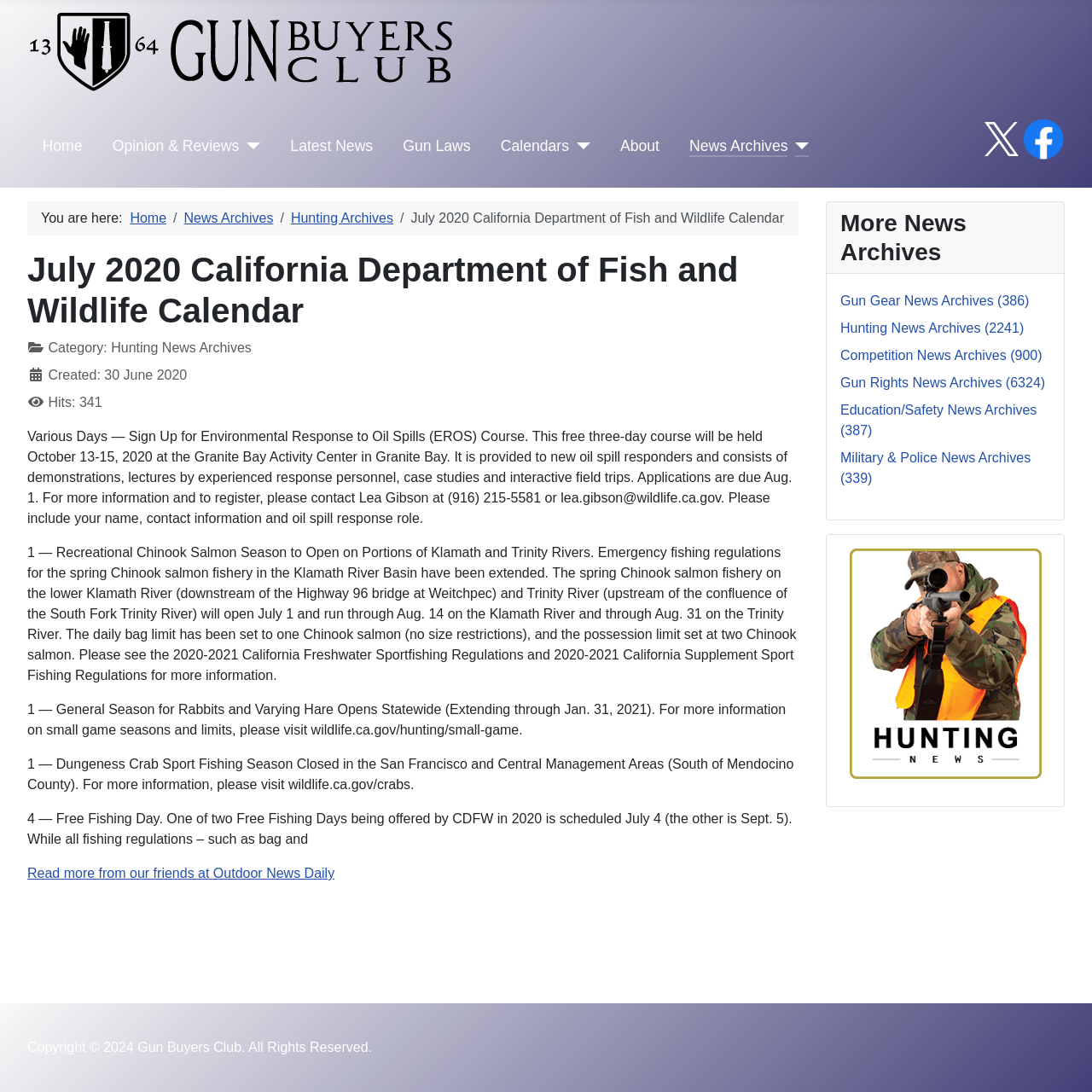Answer the following inquiry with a single word or phrase:
What is the purpose of the Environmental Response to Oil Spills (EROS) Course?

Demonstrations, lectures, case studies, and interactive field trips